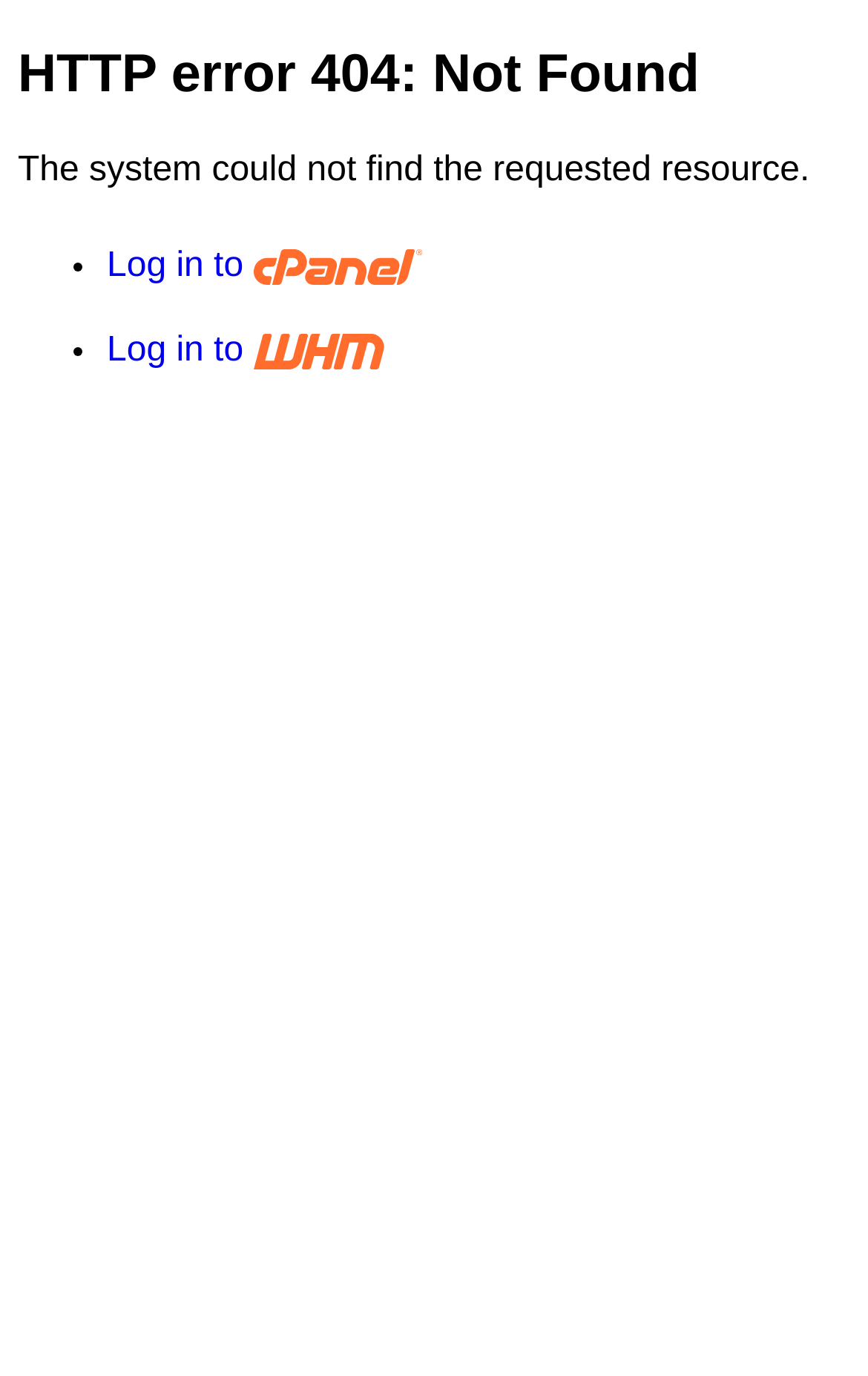Are there any images on the webpage?
Please answer the question with a detailed response using the information from the screenshot.

There are two images on the webpage, one corresponding to the 'Log in to cPanel' link and the other corresponding to the 'Log in to WHM' link, both of which are child elements of their respective links.